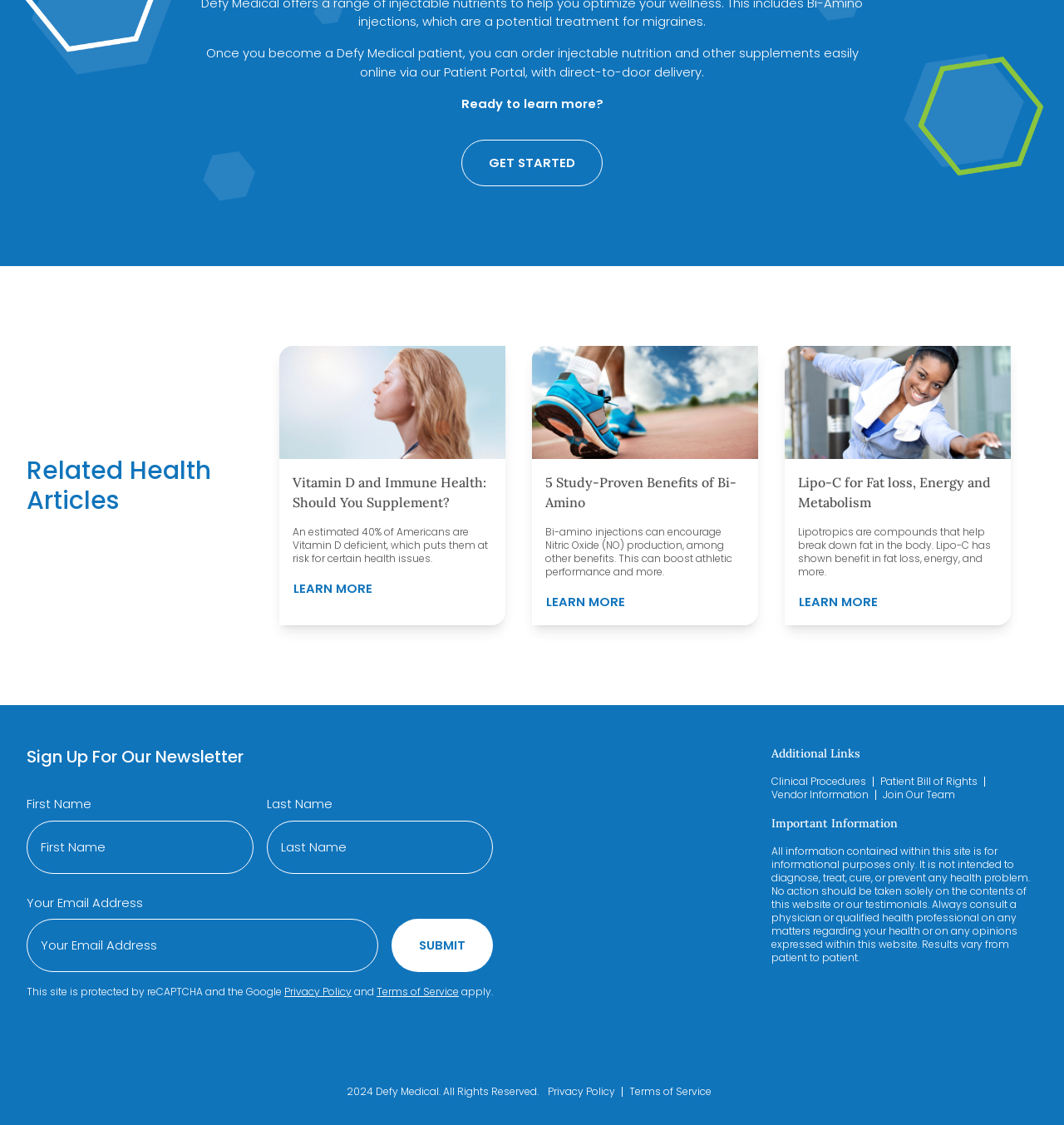Respond with a single word or phrase:
What is required to sign up for the newsletter?

first name, last name, and email address